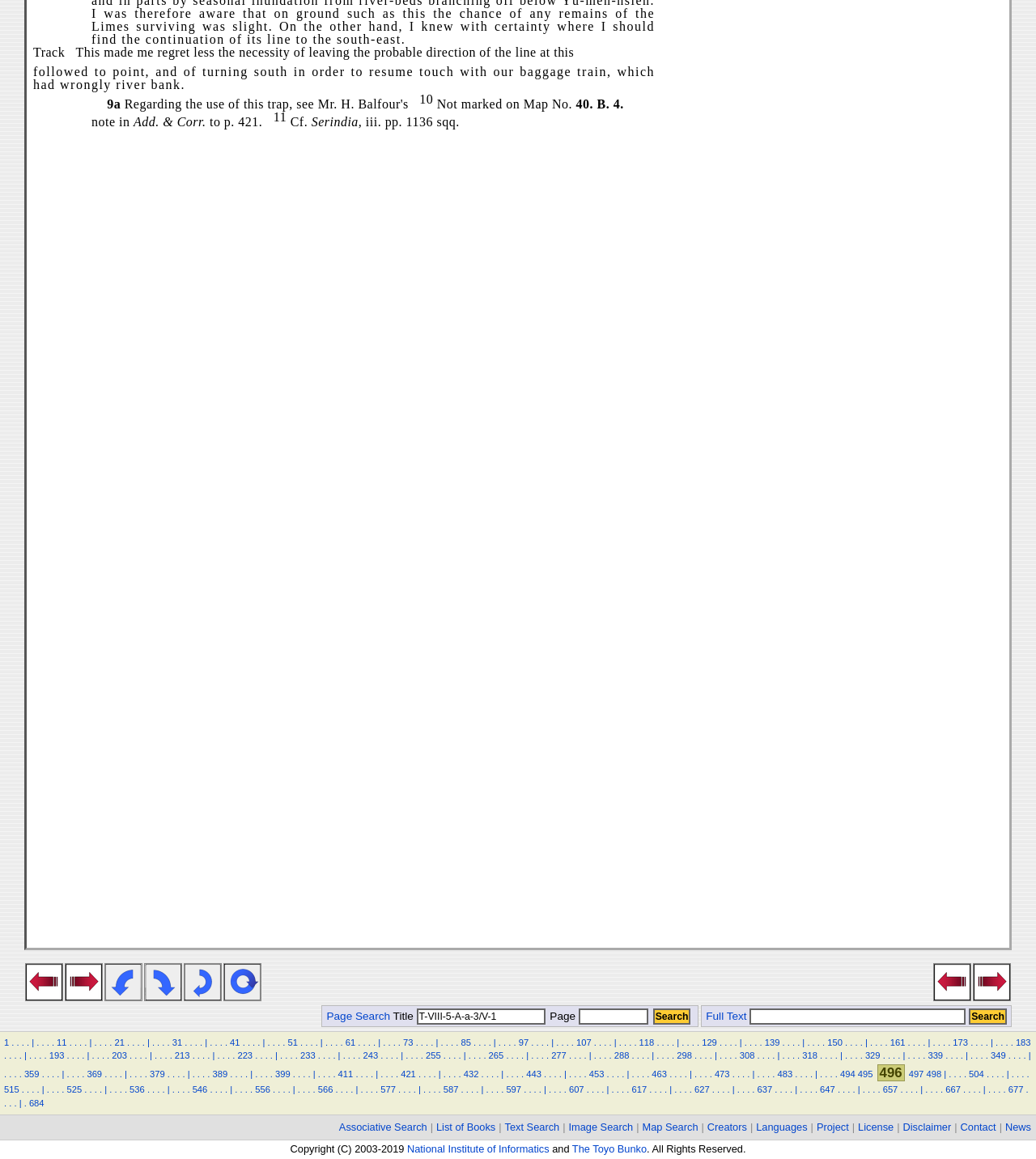Please answer the following question using a single word or phrase: 
What is the purpose of the textbox next to 'Title'?

Enter title